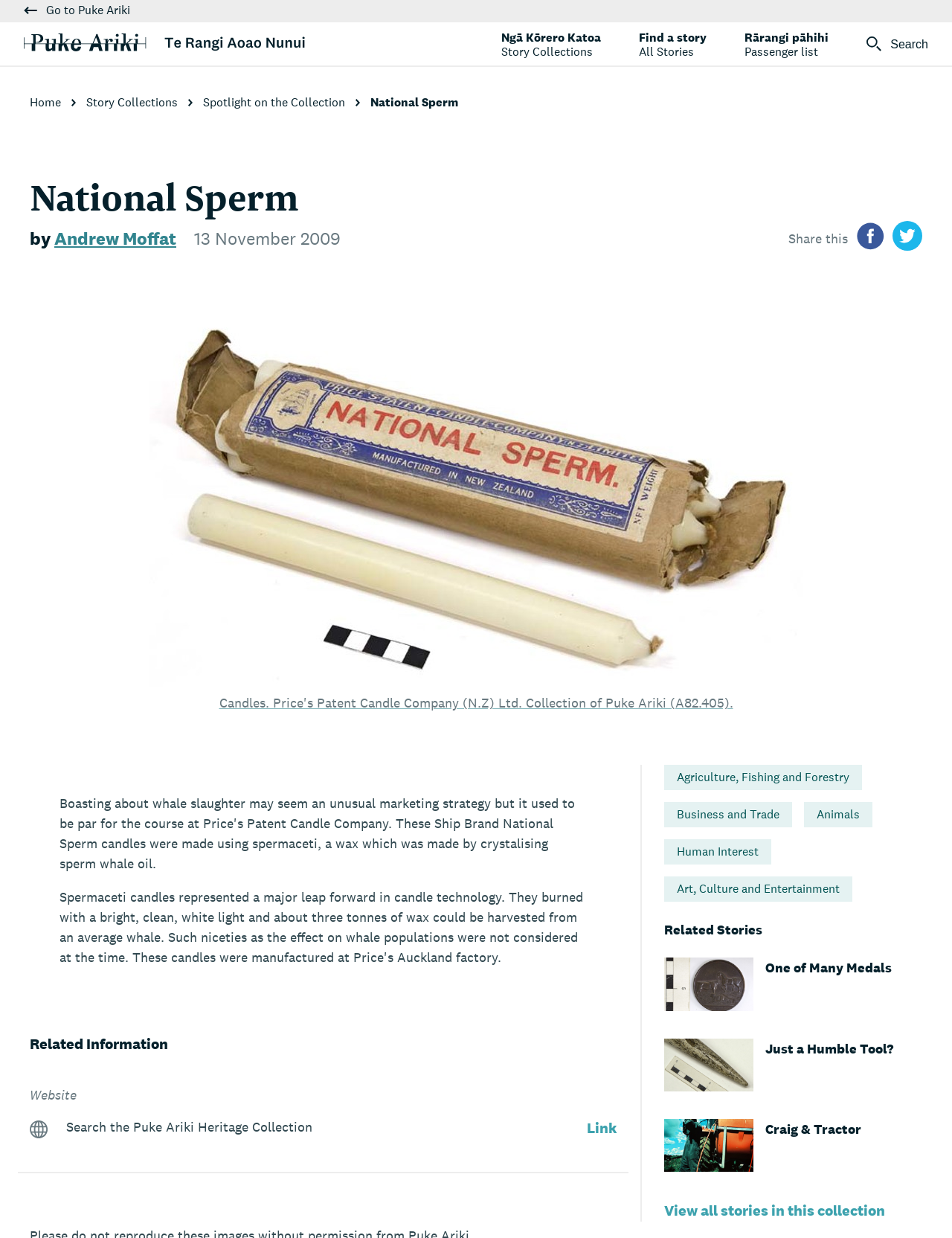Determine the bounding box coordinates of the clickable region to execute the instruction: "Search the Puke Ariki Heritage Collection". The coordinates should be four float numbers between 0 and 1, denoted as [left, top, right, bottom].

[0.07, 0.903, 0.328, 0.917]